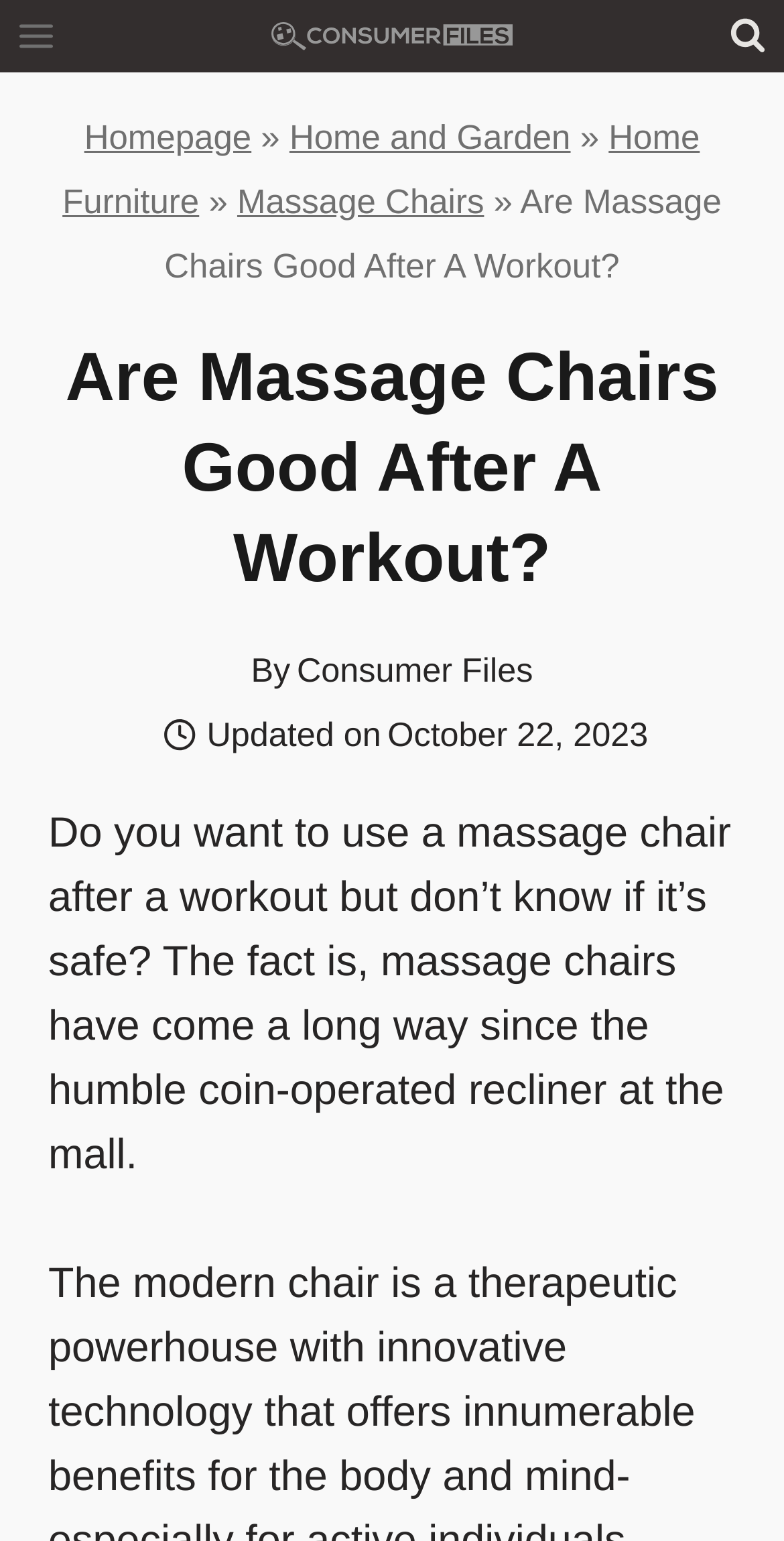Determine the bounding box coordinates for the clickable element to execute this instruction: "Search for something". Provide the coordinates as four float numbers between 0 and 1, i.e., [left, top, right, bottom].

[0.908, 0.0, 1.0, 0.047]